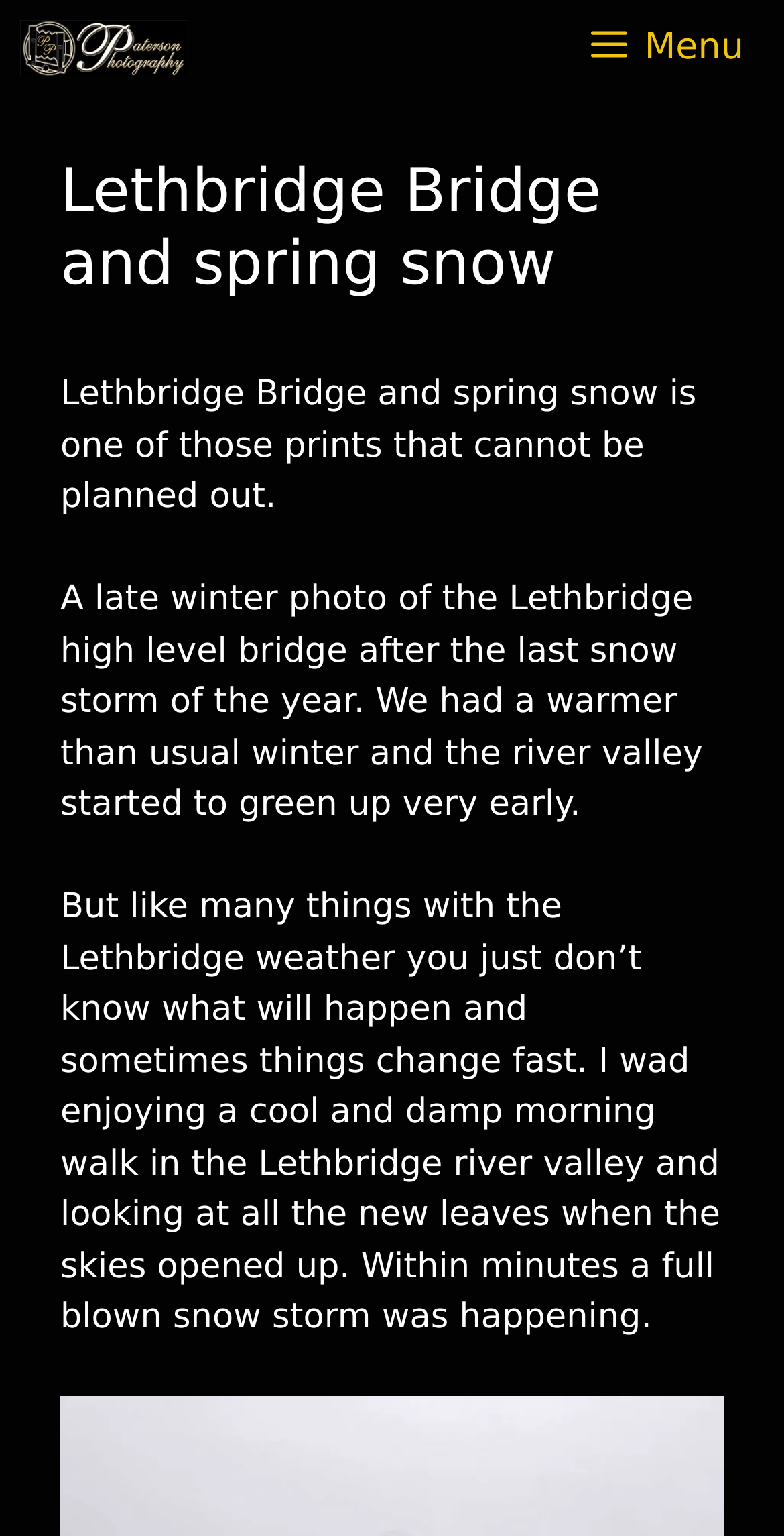Based on the image, please elaborate on the answer to the following question:
What is the location of the photo?

I found the location of the photo by reading the text, which mentions the photographer taking a morning walk in the Lethbridge river valley.